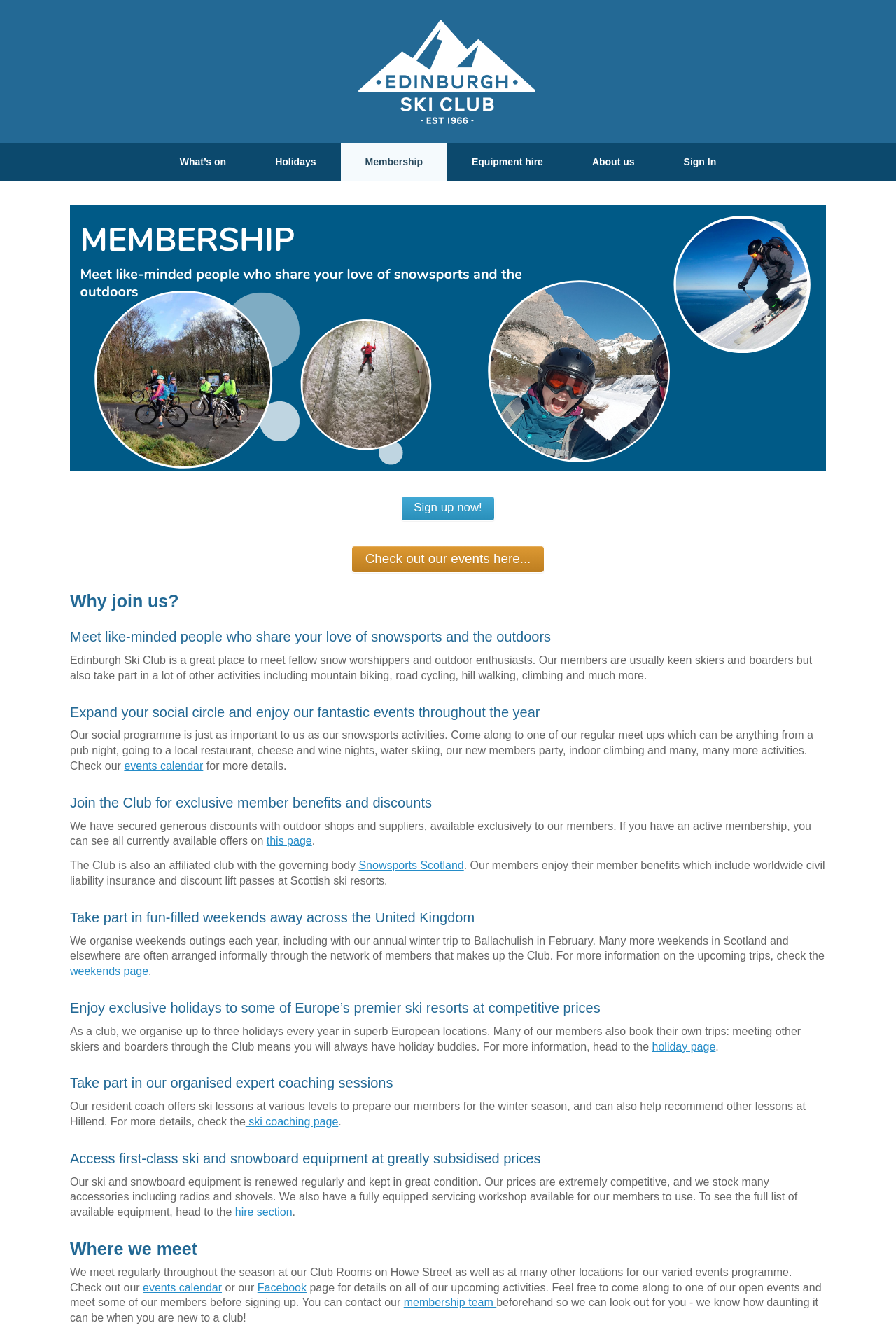Elaborate on the webpage's design and content in a detailed caption.

The webpage is about the Edinburgh Ski Club, a membership-based organization for snowsports and outdoor enthusiasts. At the top of the page, there is a logo of the Edinburgh Ski Club, accompanied by a navigation menu with links to various sections of the website, including "What's on", "Holidays", "Membership", "Equipment hire", "About us", and "Sign In".

Below the navigation menu, there is a prominent image of a skier on a mountain top, pointing at the horizon. Next to the image, there are two links: "Sign up now!" and "Check out our events here...".

The main content of the webpage is divided into several sections, each with a heading and descriptive text. The first section, "Why join us?", explains the benefits of joining the Edinburgh Ski Club, including meeting like-minded people, expanding one's social circle, and enjoying exclusive member benefits and discounts.

The subsequent sections describe the various activities and benefits offered by the club, including social events, holidays, coaching sessions, equipment hire, and access to exclusive discounts. Each section has a heading and a brief description, with links to more information on specific topics.

Throughout the webpage, there are several calls to action, encouraging visitors to sign up, check out the events calendar, or contact the membership team. The overall tone is inviting and encouraging, with an emphasis on the social and recreational aspects of the club.